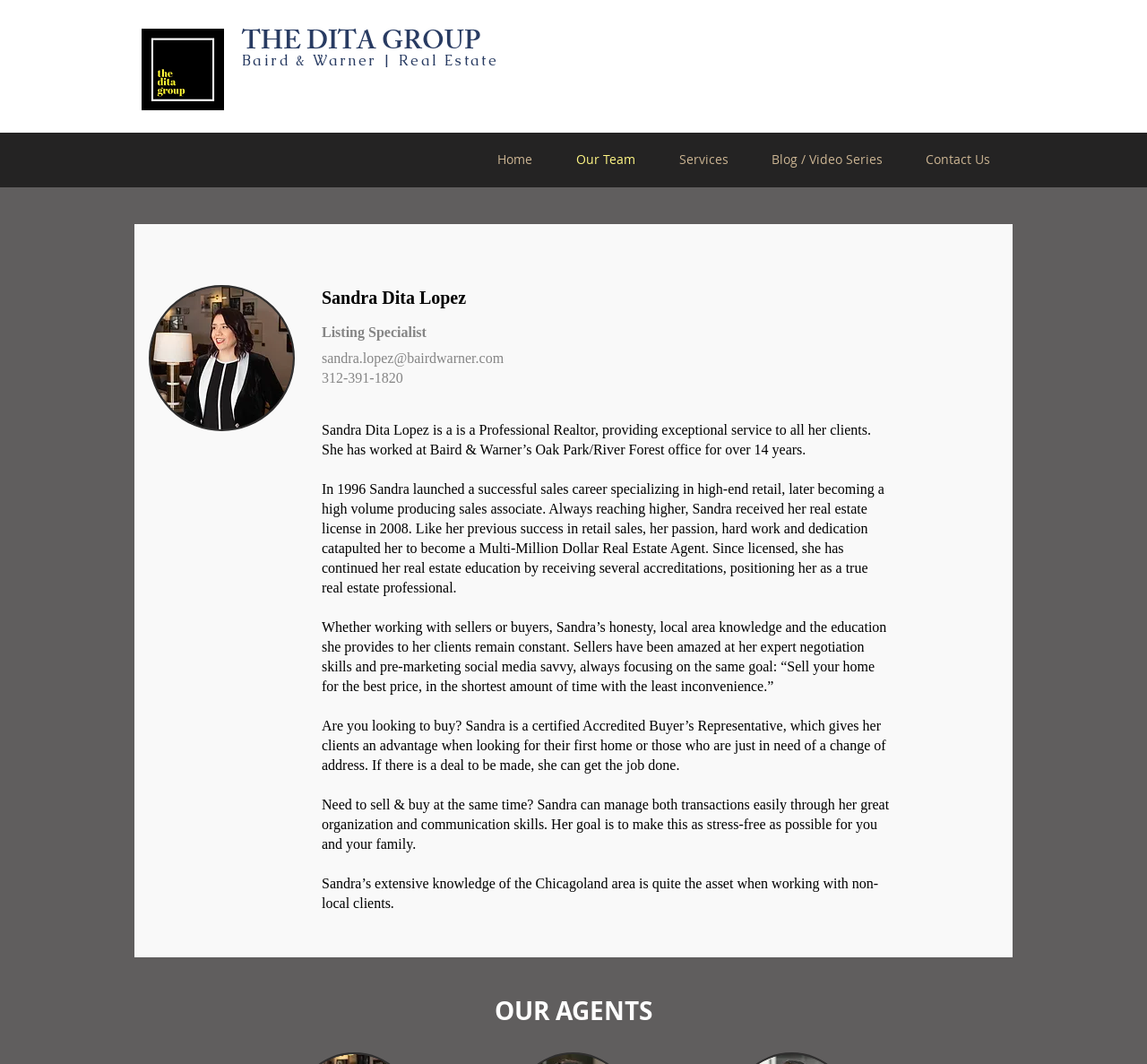What is Sandra Dita Lopez's phone number?
Examine the screenshot and reply with a single word or phrase.

312-391-1820